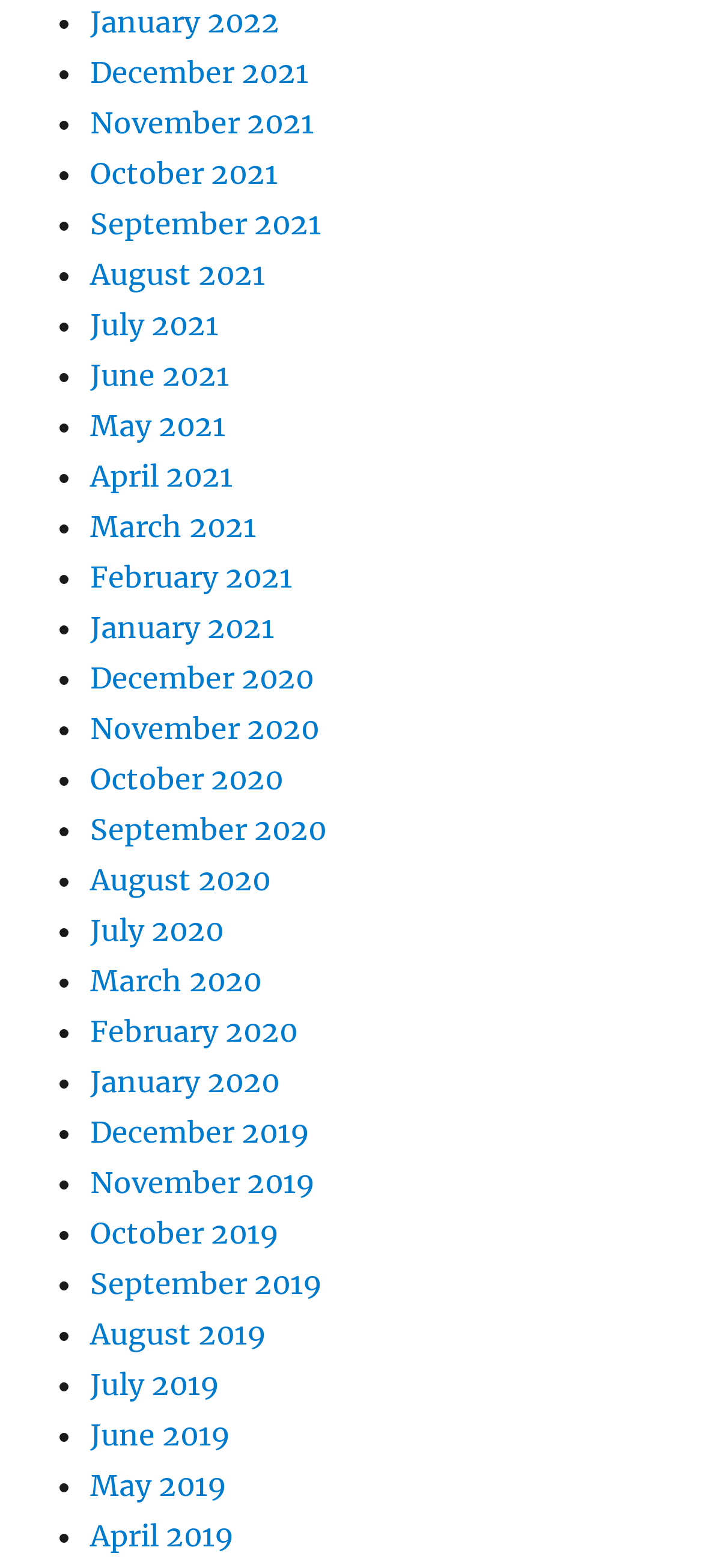Find the bounding box coordinates of the element I should click to carry out the following instruction: "View October 2021".

[0.128, 0.099, 0.395, 0.122]